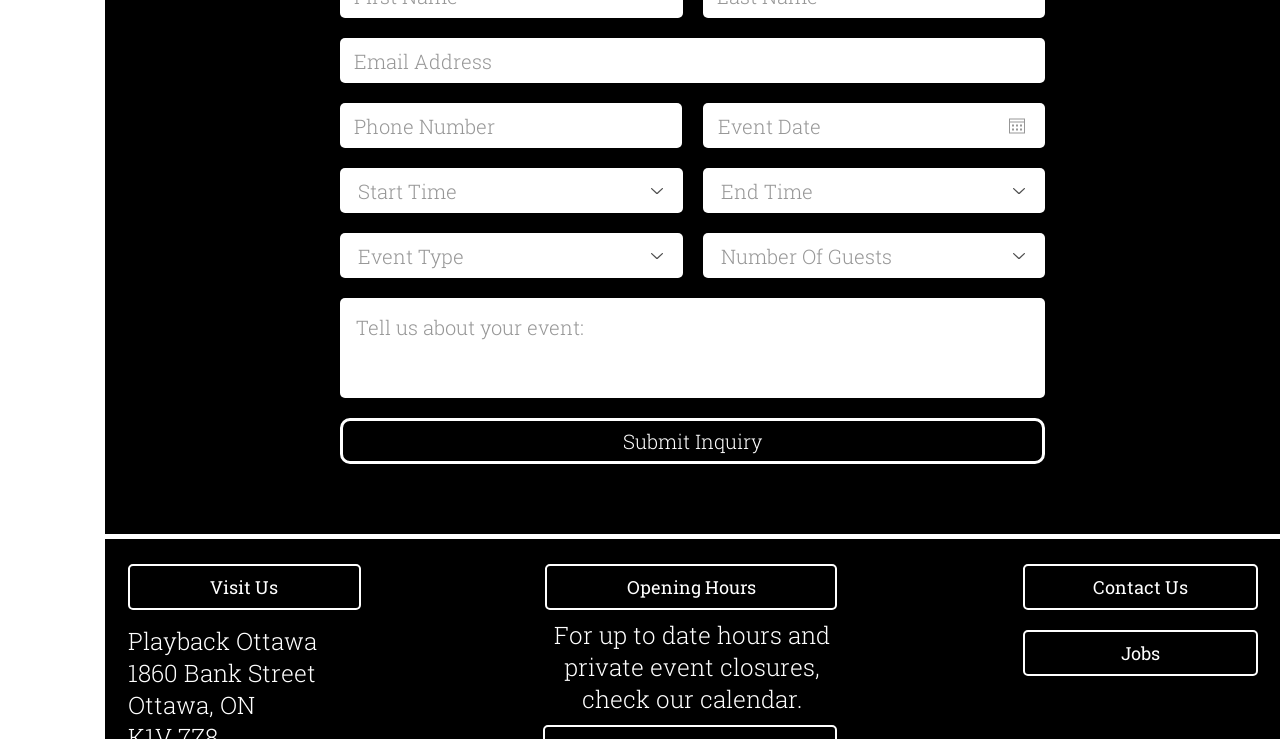Extract the bounding box coordinates of the UI element described: "Jobs". Provide the coordinates in the format [left, top, right, bottom] with values ranging from 0 to 1.

[0.799, 0.853, 0.983, 0.915]